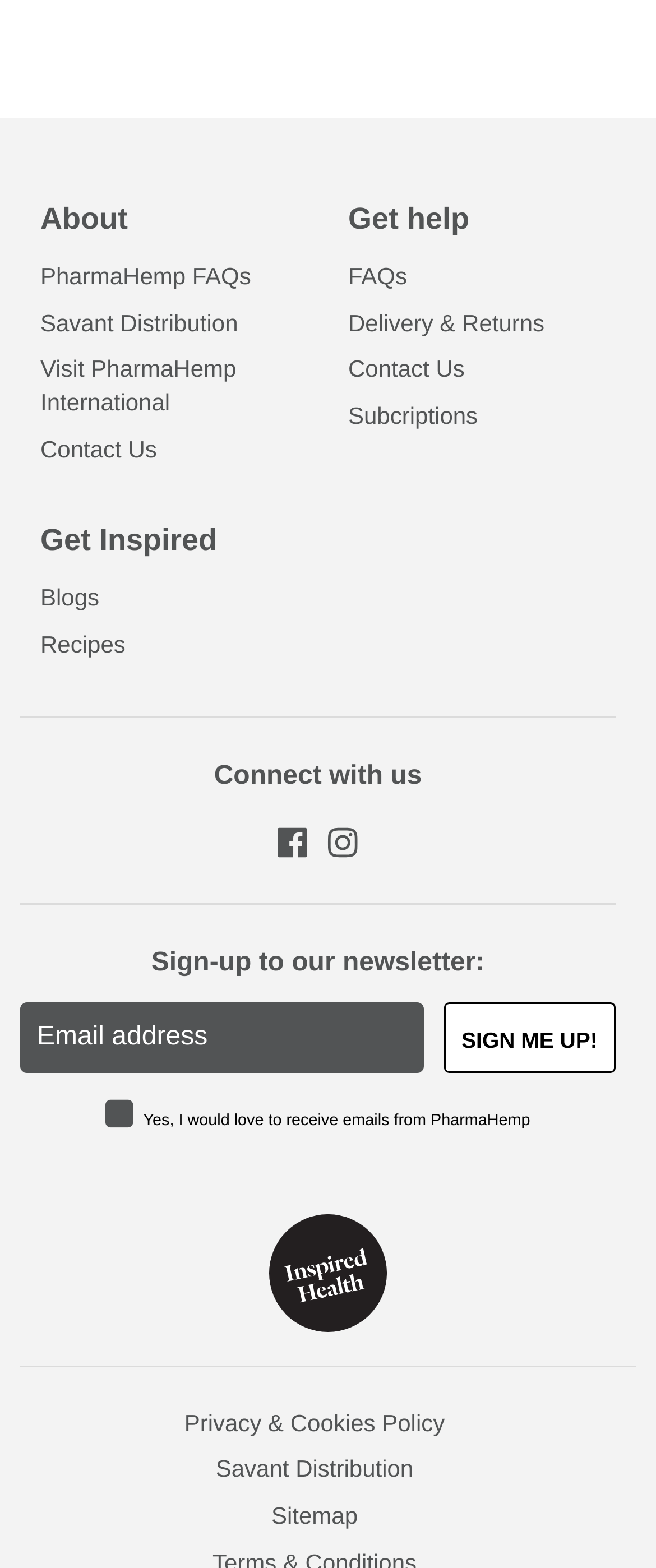How many social media links are there? Based on the image, give a response in one word or a short phrase.

2